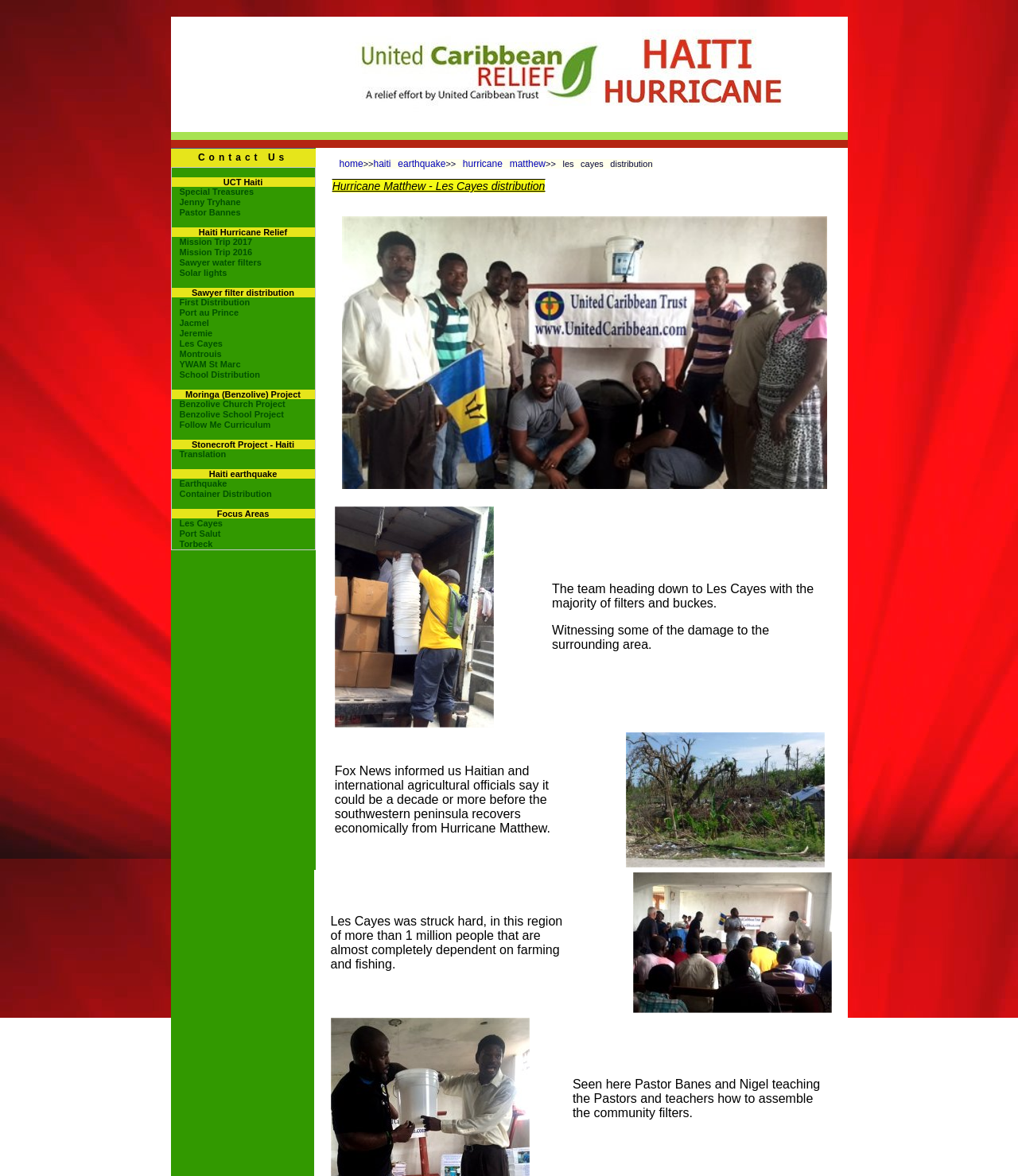Determine the bounding box coordinates of the clickable element to achieve the following action: 'Click on Contact Us'. Provide the coordinates as four float values between 0 and 1, formatted as [left, top, right, bottom].

[0.194, 0.129, 0.283, 0.139]